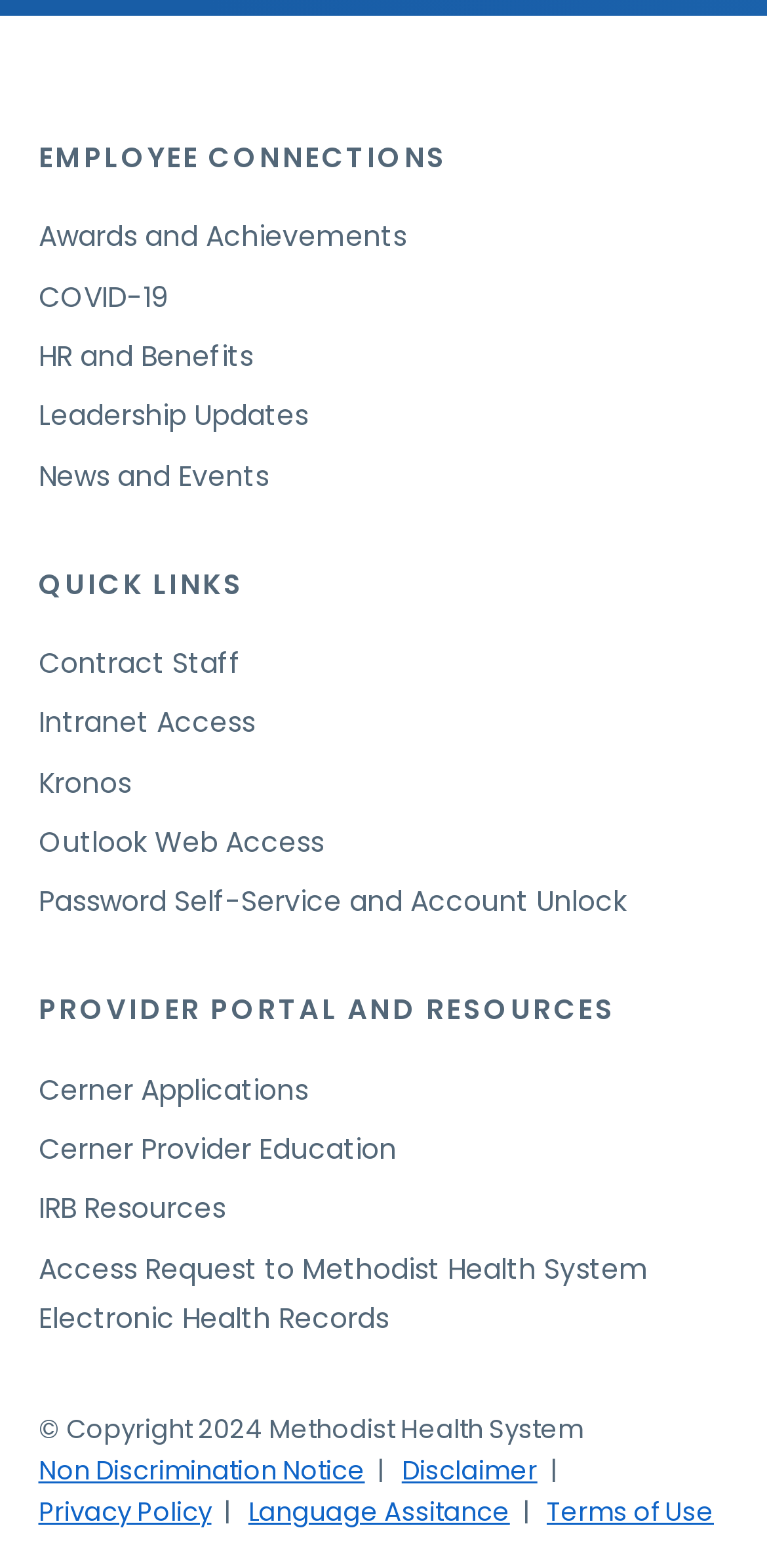Predict the bounding box coordinates for the UI element described as: "Password Self-Service and Account Unlock". The coordinates should be four float numbers between 0 and 1, presented as [left, top, right, bottom].

[0.05, 0.563, 0.817, 0.588]